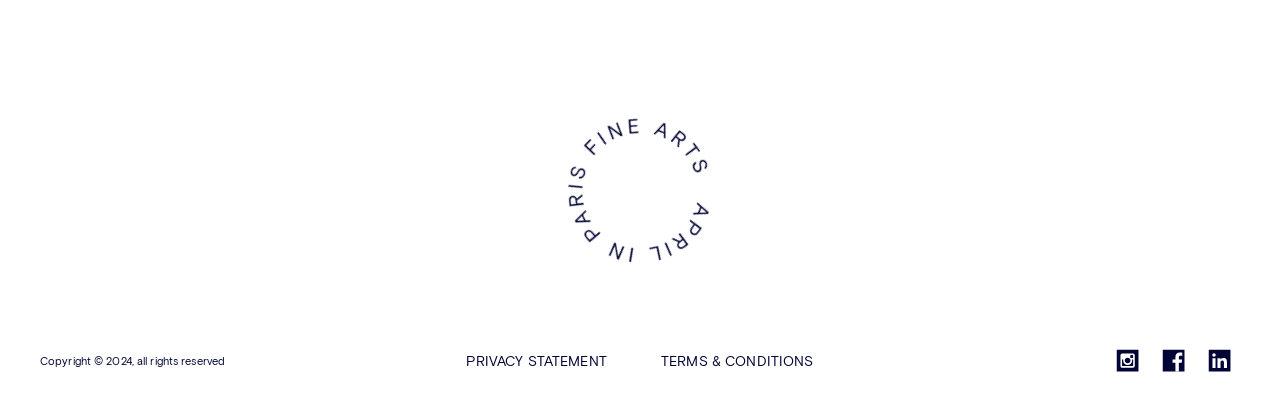Given the element description logo-circle, predict the bounding box coordinates for the UI element in the webpage screenshot. The format should be (top-left x, top-left y, bottom-right x, bottom-right y), and the values should be between 0 and 1.

[0.422, 0.222, 0.578, 0.713]